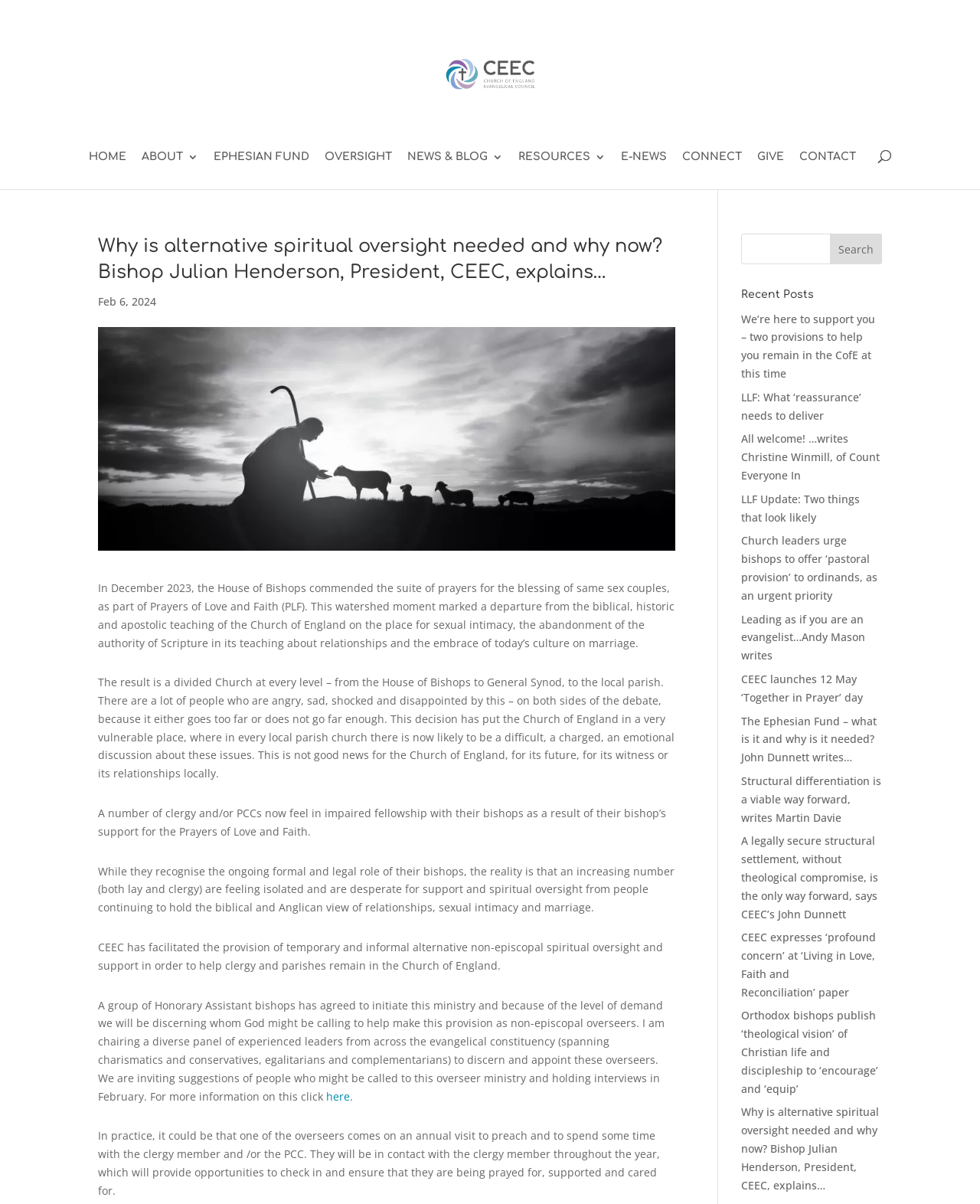What is the purpose of the Ephesian Fund?
Please provide a detailed and thorough answer to the question.

I found the answer by looking at the link element with the text 'The Ephesian Fund – what is it and why is it needed?' and bounding box coordinates [0.756, 0.593, 0.895, 0.635]. This link is likely related to the Ephesian Fund, and the text description mentions that it is needed.